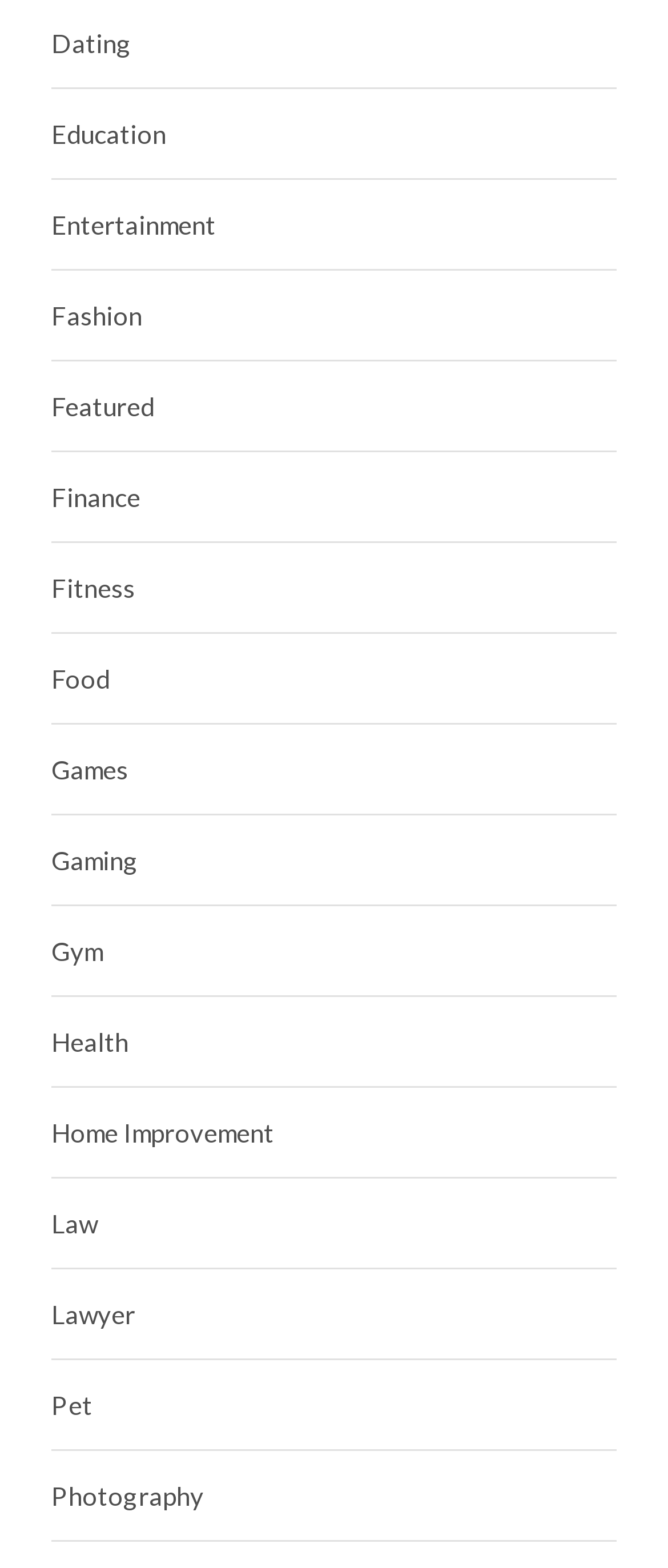Show the bounding box coordinates for the element that needs to be clicked to execute the following instruction: "Explore Entertainment". Provide the coordinates in the form of four float numbers between 0 and 1, i.e., [left, top, right, bottom].

[0.077, 0.131, 0.323, 0.155]